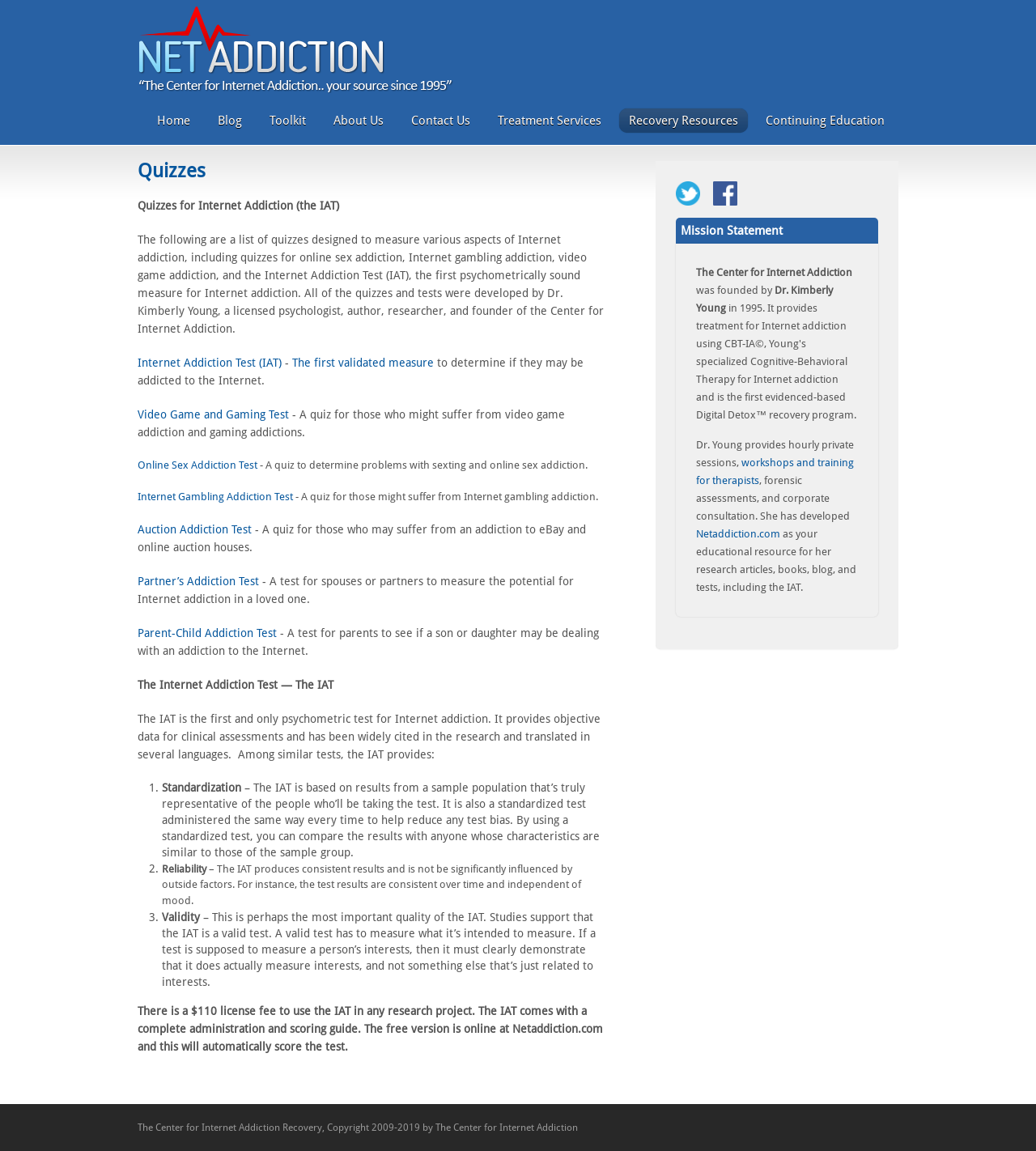Bounding box coordinates should be in the format (top-left x, top-left y, bottom-right x, bottom-right y) and all values should be floating point numbers between 0 and 1. Determine the bounding box coordinate for the UI element described as: Contact Us

[0.389, 0.095, 0.462, 0.114]